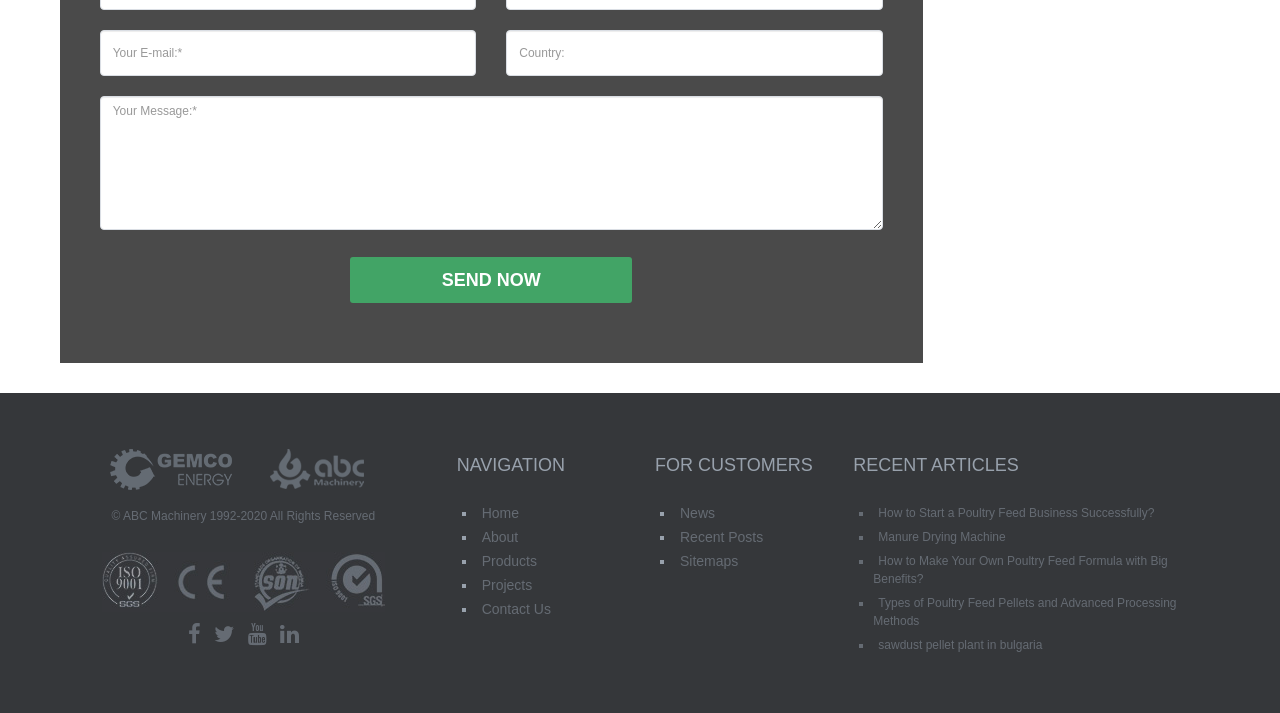What is the navigation section labeled as?
Answer the question with a single word or phrase derived from the image.

NAVIGATION